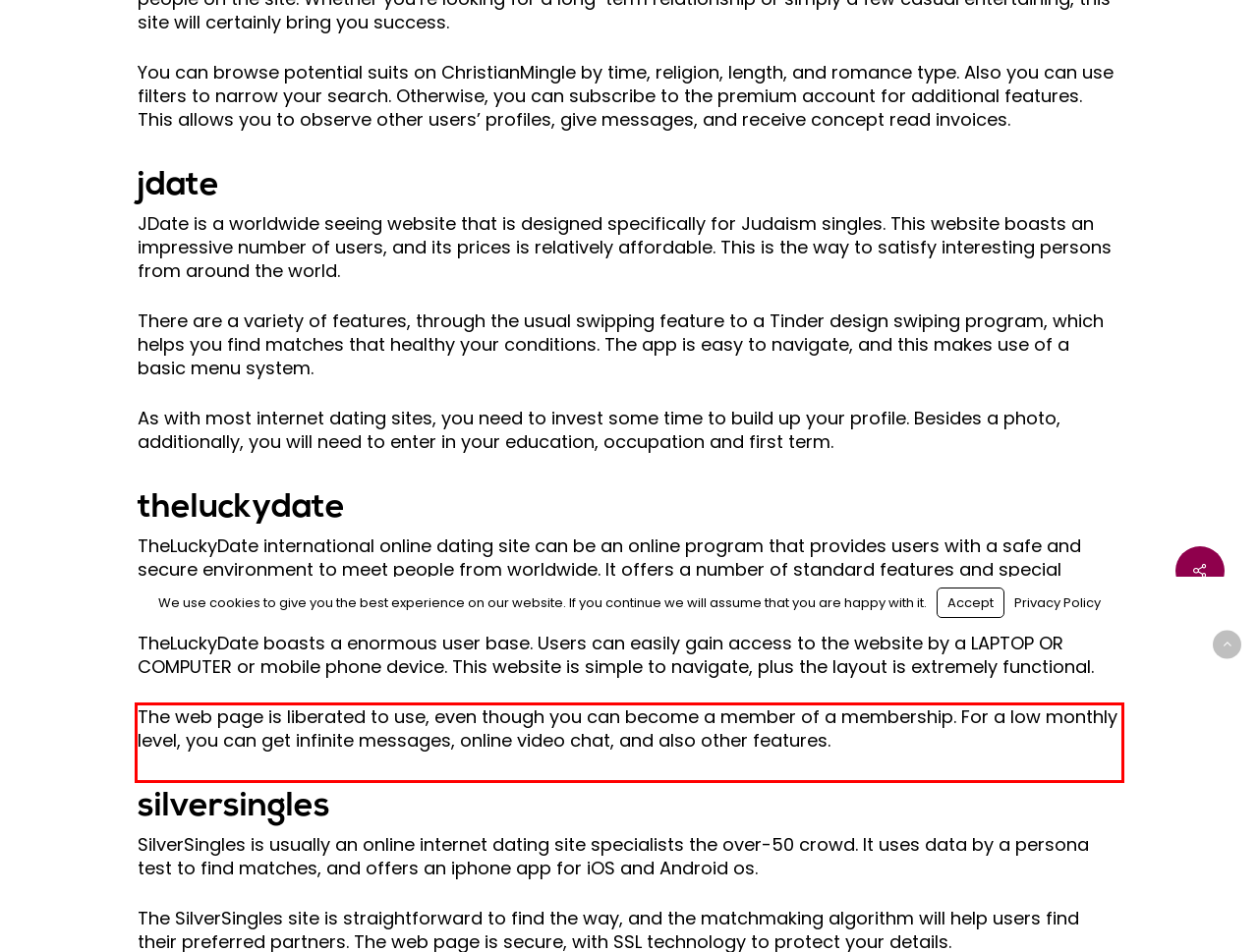With the given screenshot of a webpage, locate the red rectangle bounding box and extract the text content using OCR.

The web page is liberated to use, even though you can become a member of a membership. For a low monthly level, you can get infinite messages, online video chat, and also other features.